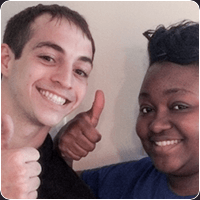Provide a thorough description of the image.

The image features two smiling individuals giving a thumbs-up gesture, conveying a sense of satisfaction and positivity. This cheerful moment likely reflects their shared experience related to the services offered, such as upholstery cleaning, drapery cleaning, or perhaps other home care services highlighted in the surrounding context. Their expressions and body language suggest a successful interaction, possibly indicating that they are pleased with the cleaning services provided, which is in line with the theme of ensuring a high level of customer satisfaction in home maintenance. This image reinforces the message of "Complete Satisfaction Guaranteed!" that accompanies it, emphasizing a commitment to quality service.